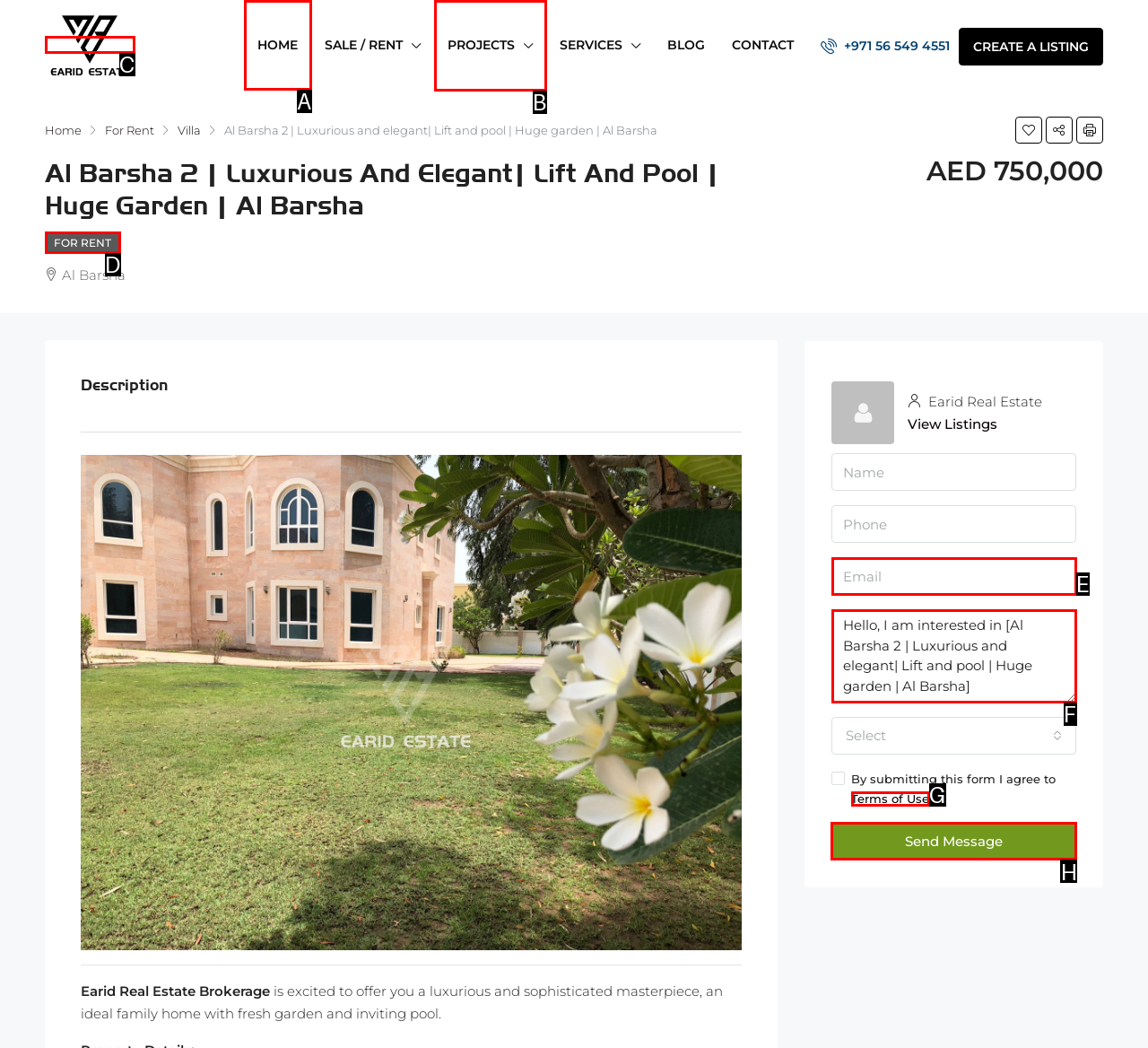Show which HTML element I need to click to perform this task: Click the Send Message button Answer with the letter of the correct choice.

H